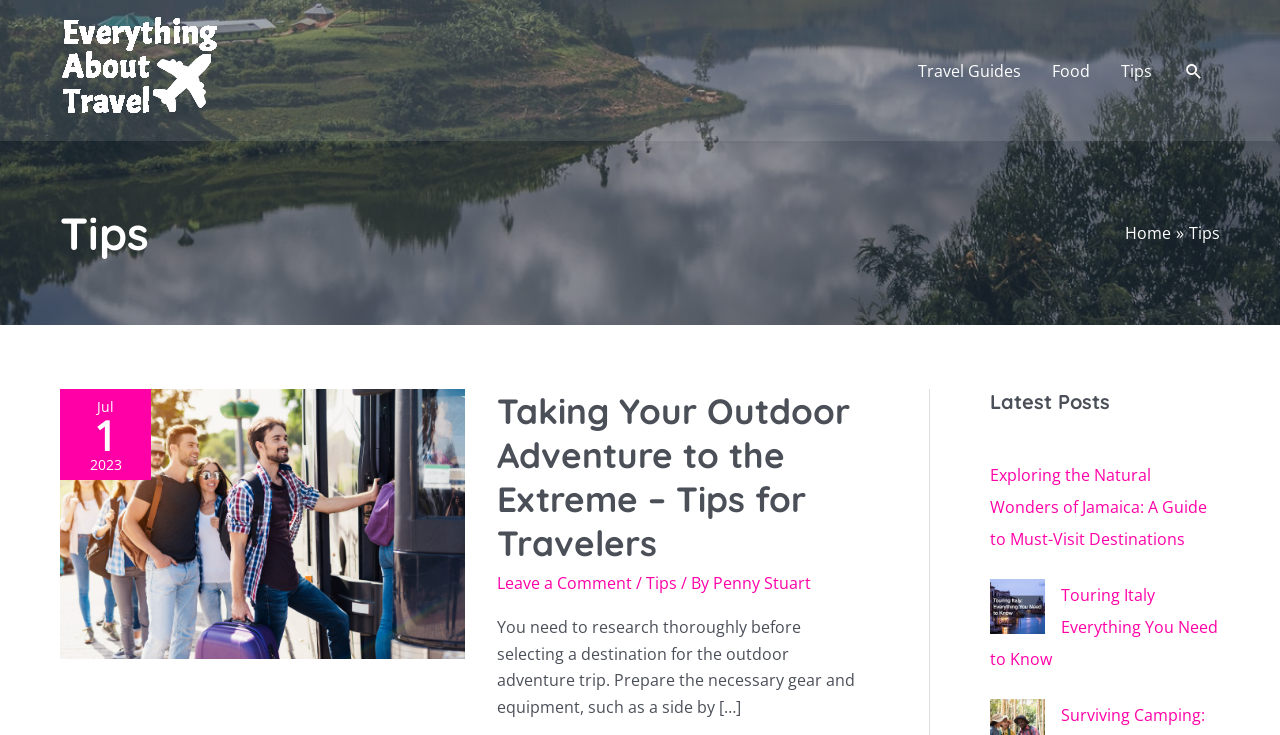Locate the UI element described as follows: "Tips". Return the bounding box coordinates as four float numbers between 0 and 1 in the order [left, top, right, bottom].

[0.504, 0.778, 0.529, 0.808]